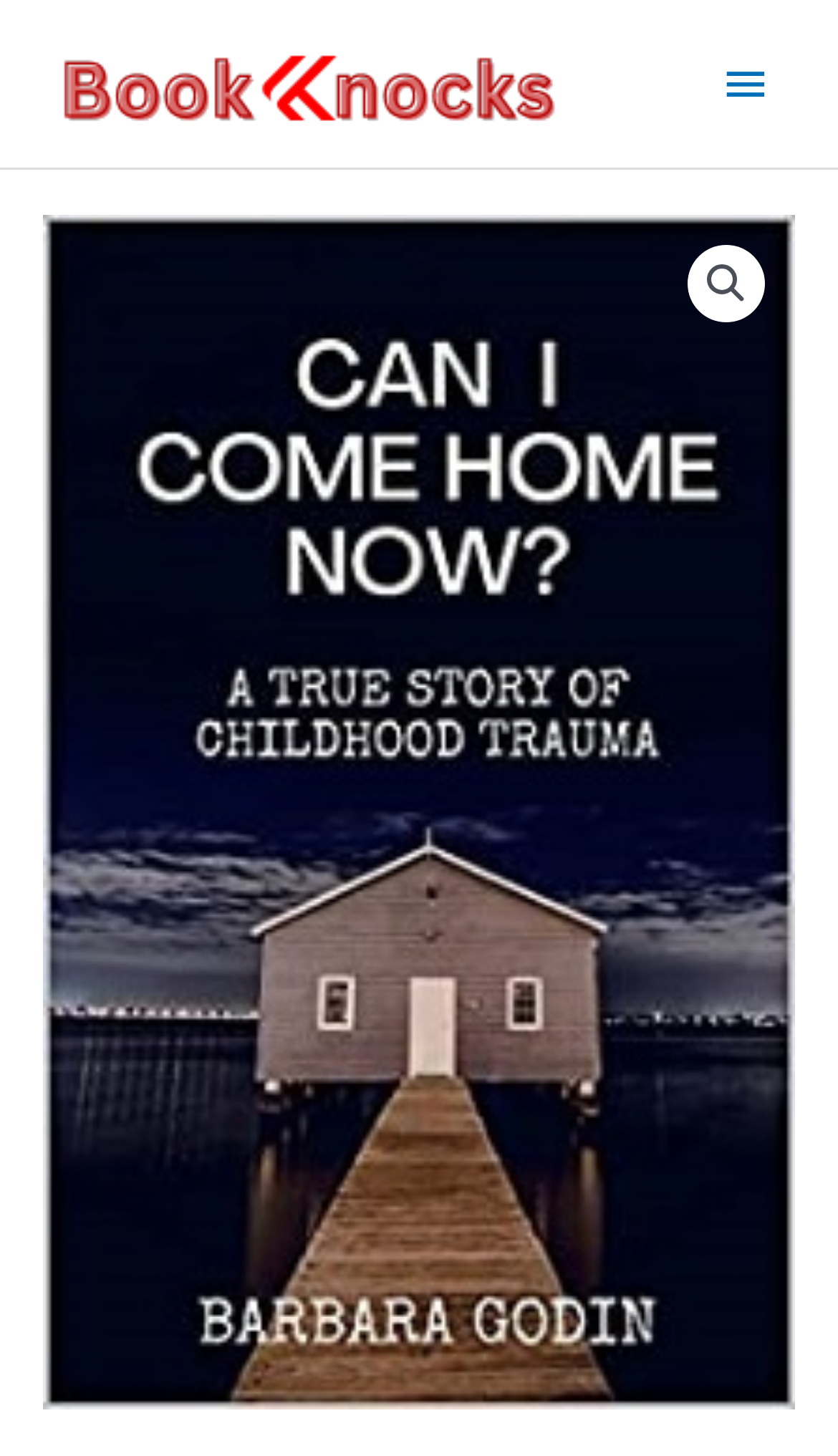Give the bounding box coordinates for the element described as: "🔍".

[0.821, 0.168, 0.914, 0.221]